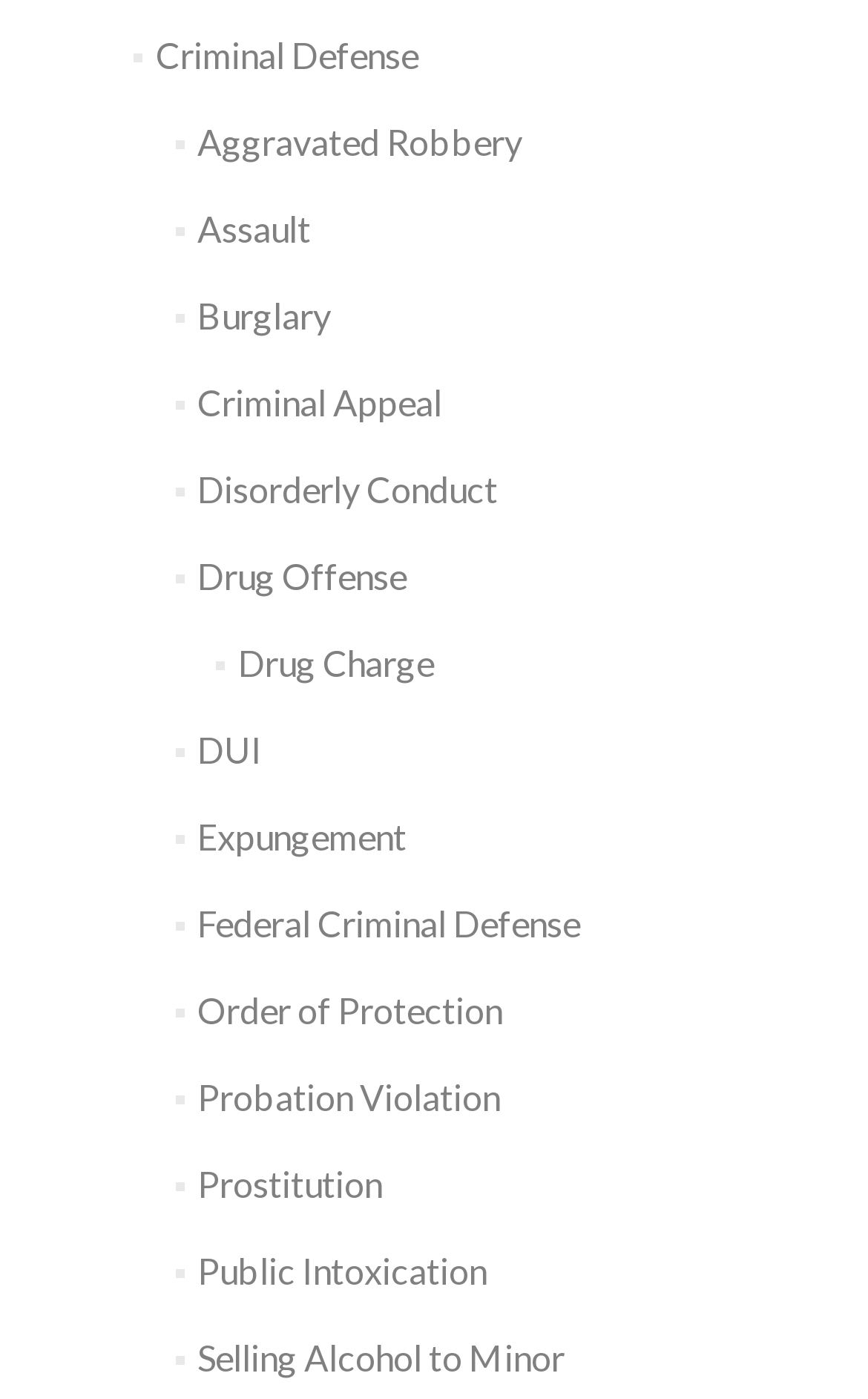What is the first criminal defense category?
Carefully analyze the image and provide a detailed answer to the question.

The first link on the webpage is 'Criminal Defense', which suggests that it is the first criminal defense category.